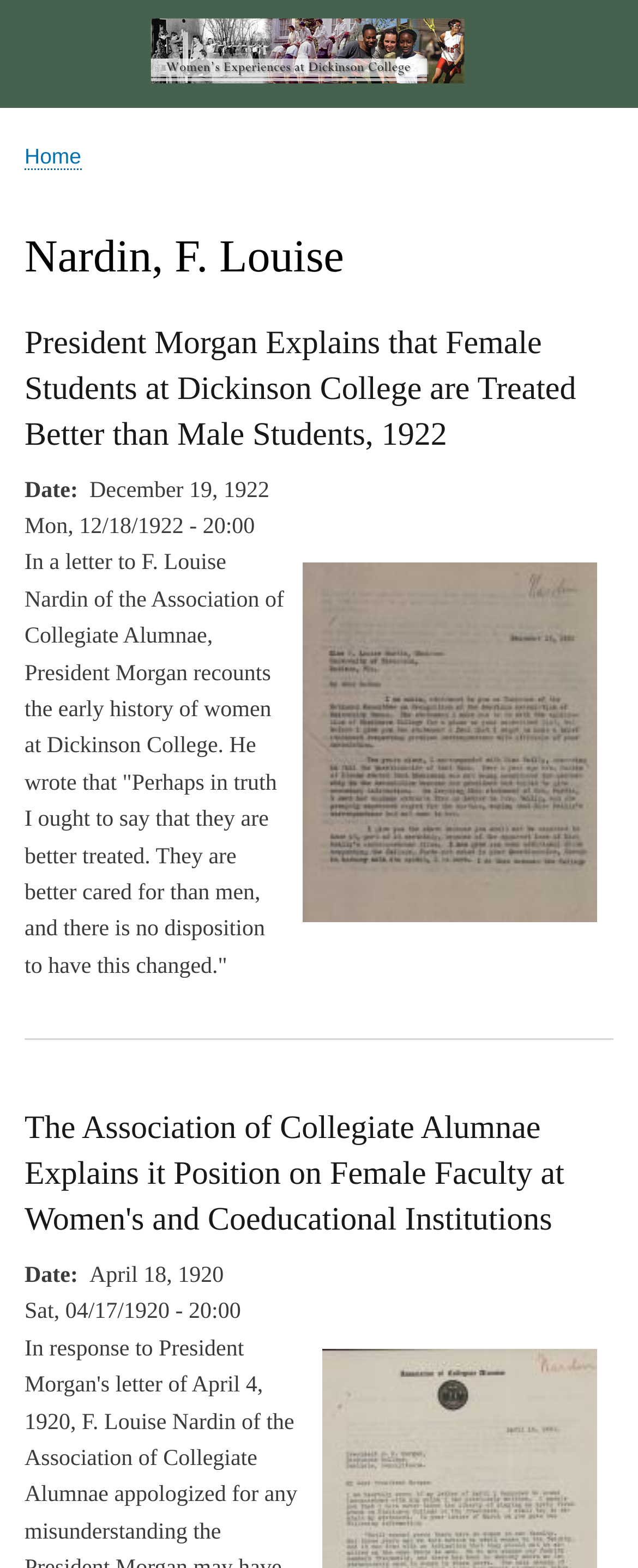What is the organization mentioned in the article?
Using the details shown in the screenshot, provide a comprehensive answer to the question.

The answer can be found in the article section where it says 'In a letter to F. Louise Nardin of the Association of Collegiate Alumnae, President Morgan recounts the early history of women at Dickinson College.' This is a clear indication that the organization being referred to is The Association of Collegiate Alumnae.